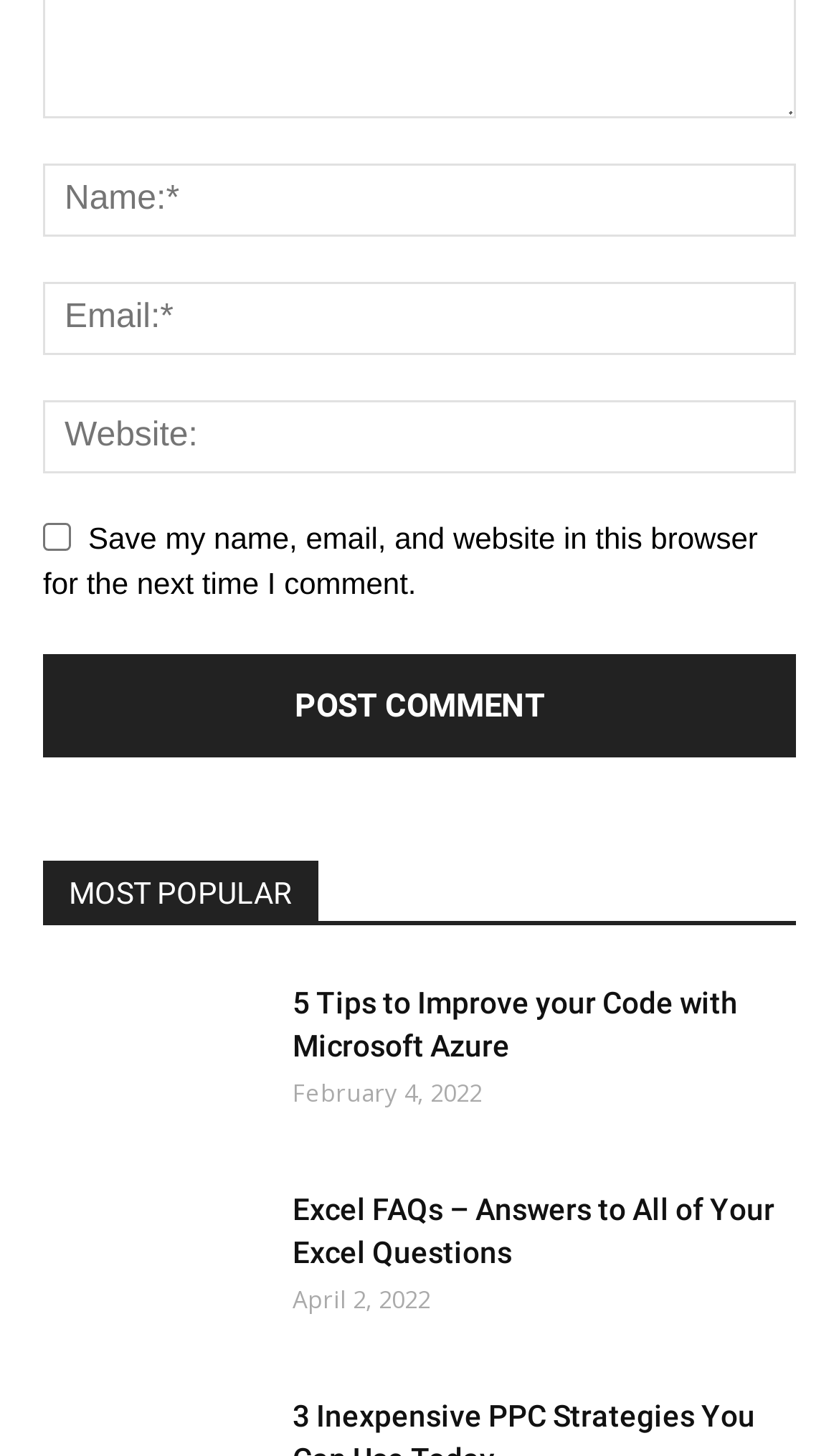What is the category of the link 'Automobile'?
Give a single word or phrase as your answer by examining the image.

MOST POPULAR